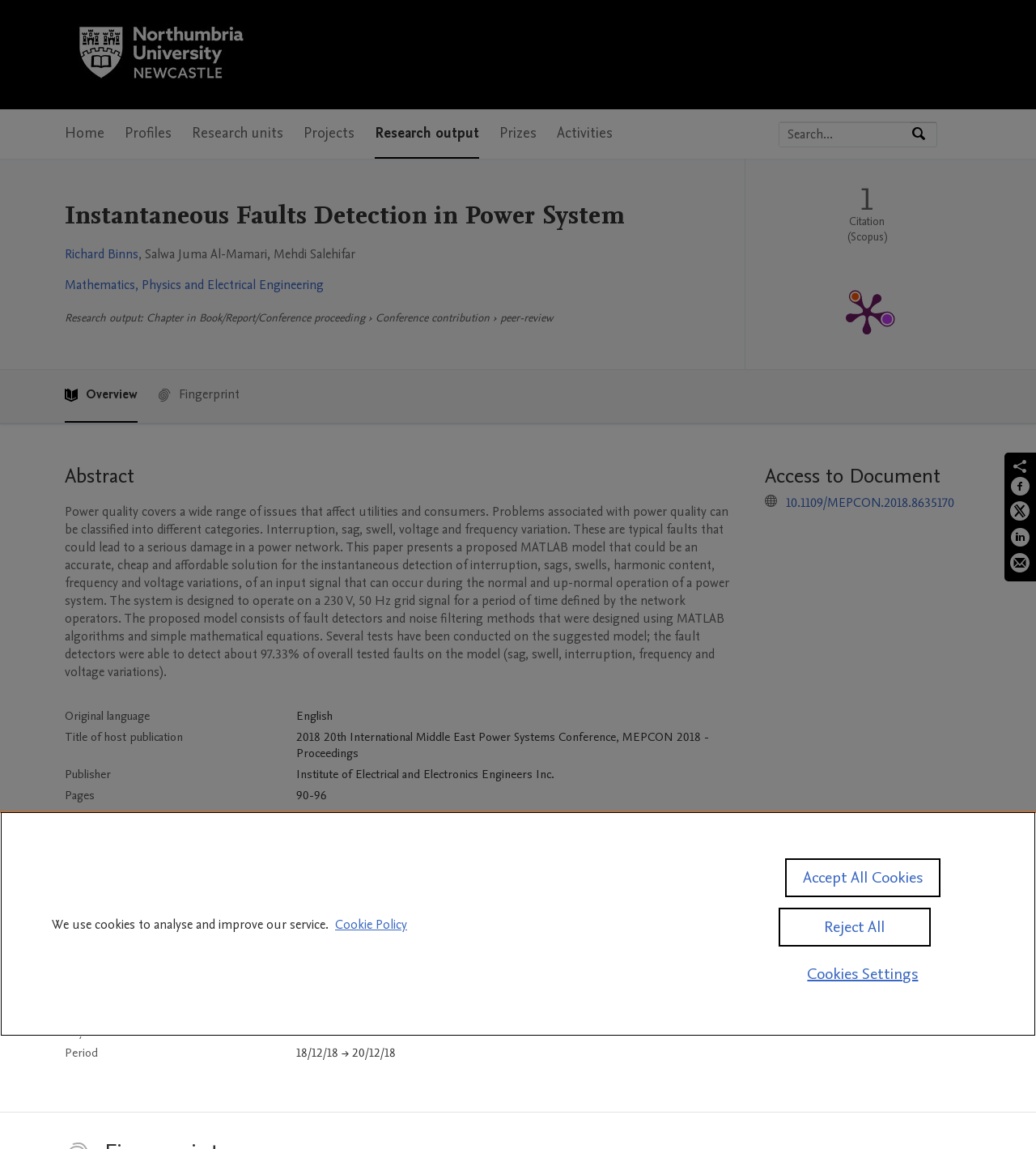Find and provide the bounding box coordinates for the UI element described with: "10.1109/MEPCON.2018.8635170".

[0.759, 0.43, 0.921, 0.446]